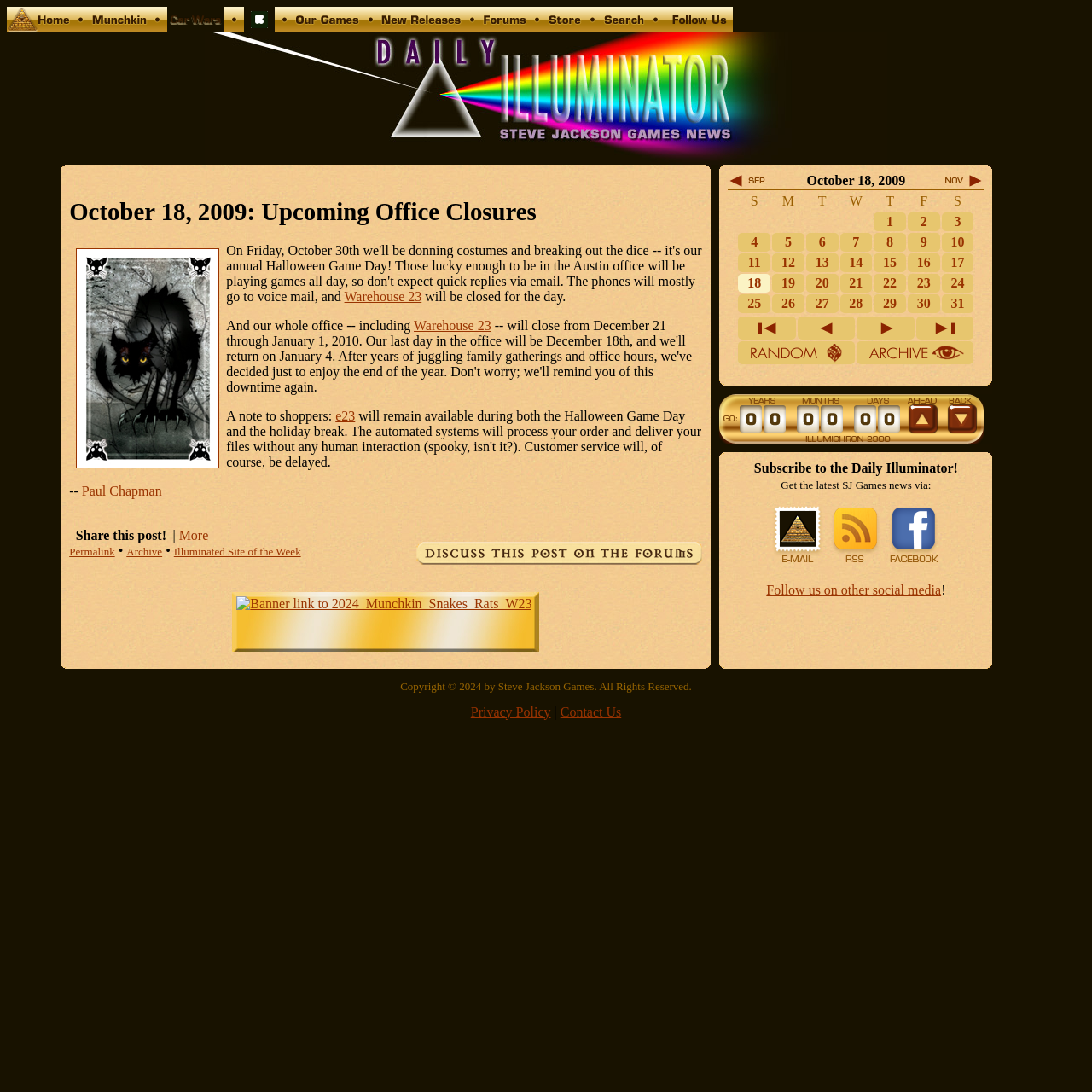Give a concise answer using only one word or phrase for this question:
What is the name of the author of the latest article?

Paul Chapman